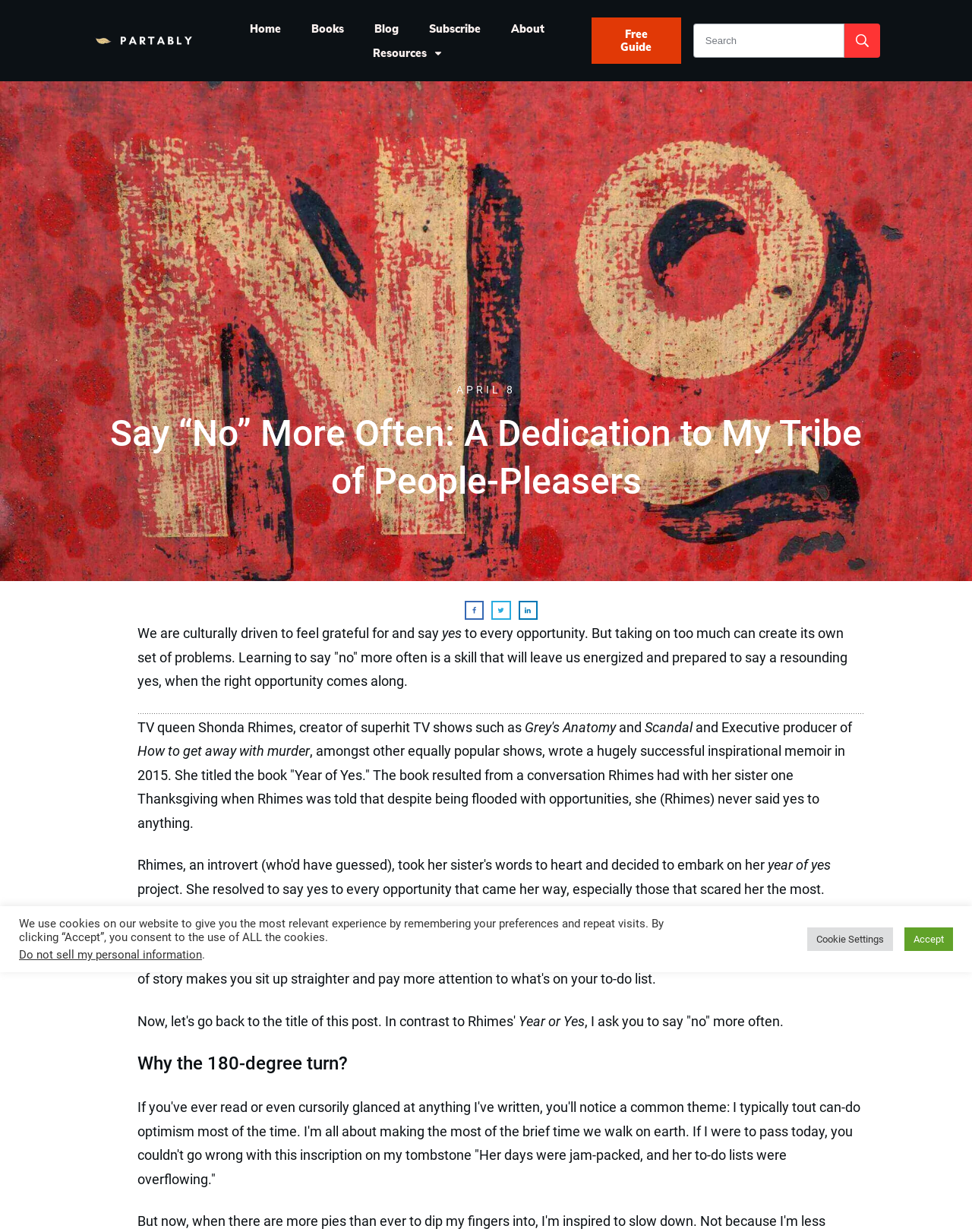Create an in-depth description of the webpage, covering main sections.

This webpage is about the importance of learning to say "no" more often. At the top, there are six links: "Home", "Books", "Blog", "Subscribe", "About", and "Resources", aligned horizontally. Below these links, there is a search bar with a button and an image. 

On the left side, there is a heading "Say “No” More Often: A Dedication to My Tribe of People-Pleasers" followed by a date "APRIL 8". The main content of the webpage starts with a paragraph discussing how people are culturally driven to say yes to every opportunity, but taking on too much can create problems. It then explains that learning to say "no" more often is a skill that will leave us energized and prepared to say yes when the right opportunity comes along.

Below this paragraph, there are three links with images, aligned horizontally. The text then discusses TV queen Shonda Rhimes, creator of superhit TV shows, and her inspirational memoir "Year of Yes". The text also mentions how Rhimes was told that despite being flooded with opportunities, she never said yes to anything.

Further down, there is a heading "Why the 180-degree turn?" followed by a paragraph discussing the author's typical theme of can-do optimism and making the most of the brief time on earth. At the bottom of the webpage, there is a notification about cookies and privacy, with two buttons "Cookie Settings" and "Accept".